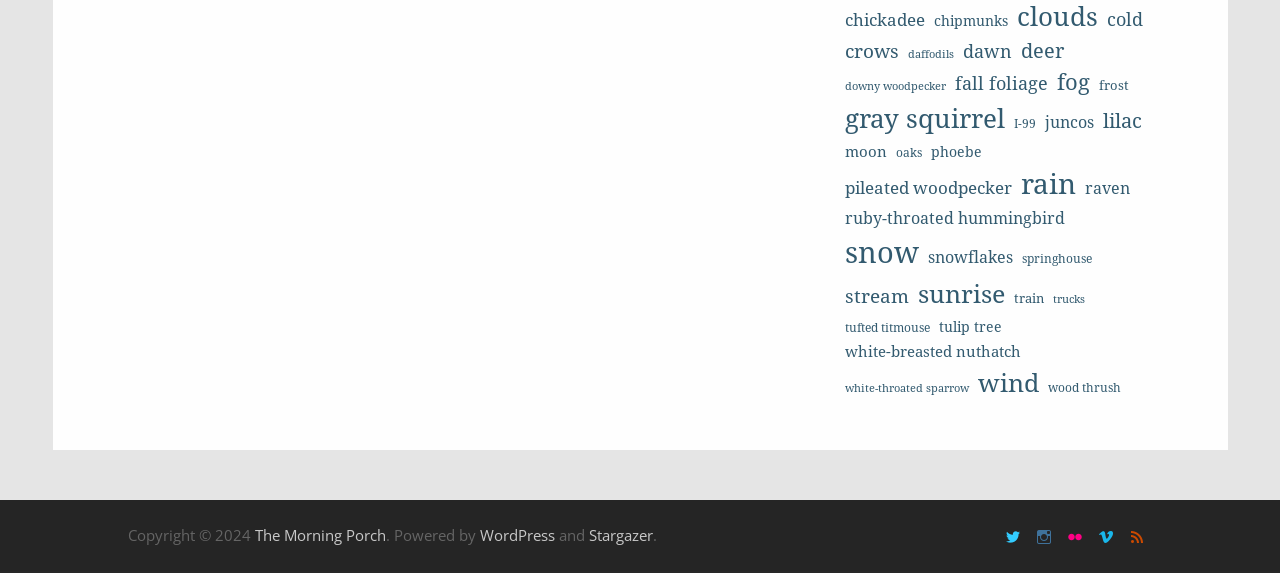Pinpoint the bounding box coordinates for the area that should be clicked to perform the following instruction: "visit Twitter".

[0.782, 0.915, 0.804, 0.954]